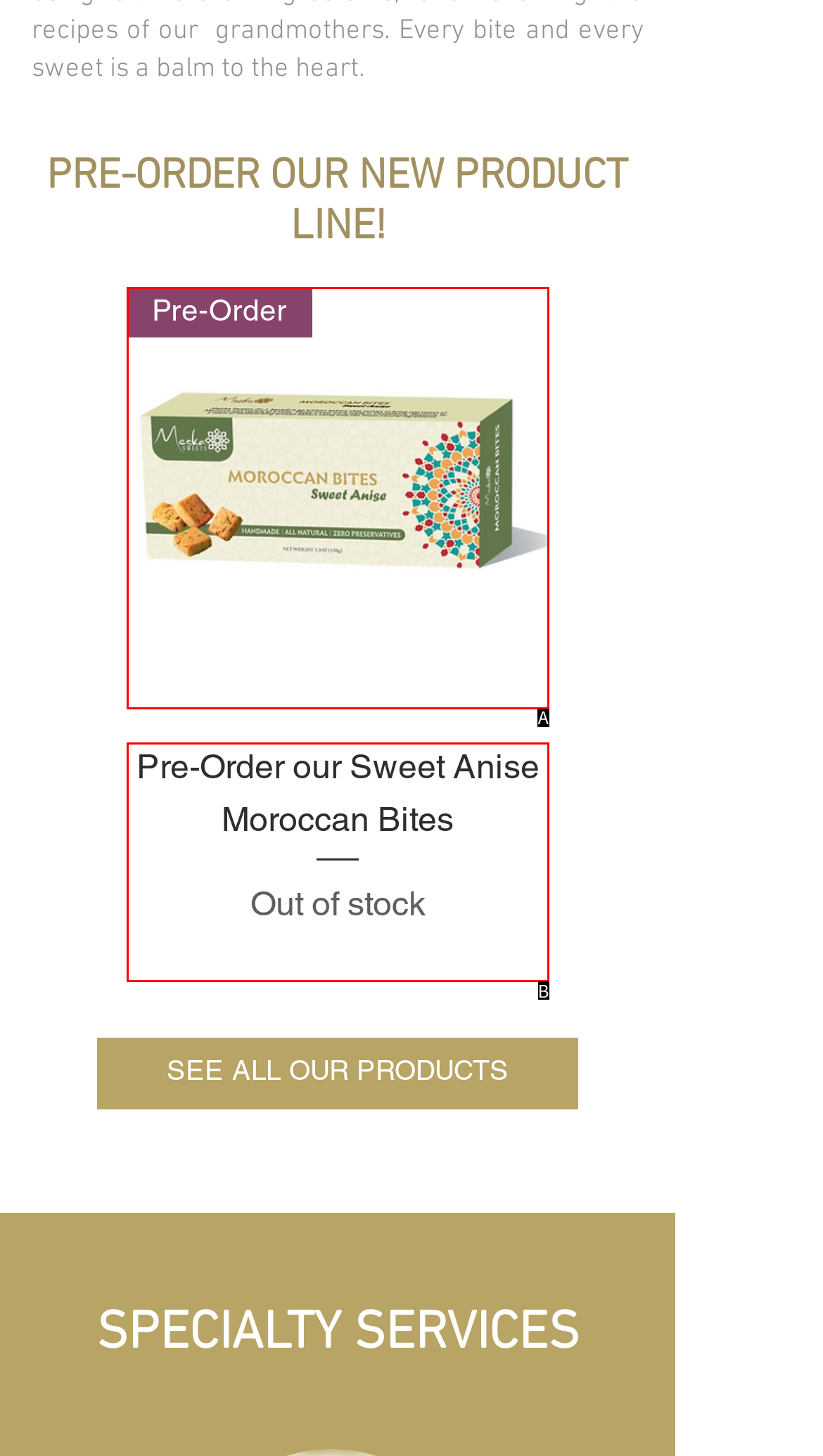Based on the provided element description: Pre-Order, identify the best matching HTML element. Respond with the corresponding letter from the options shown.

A